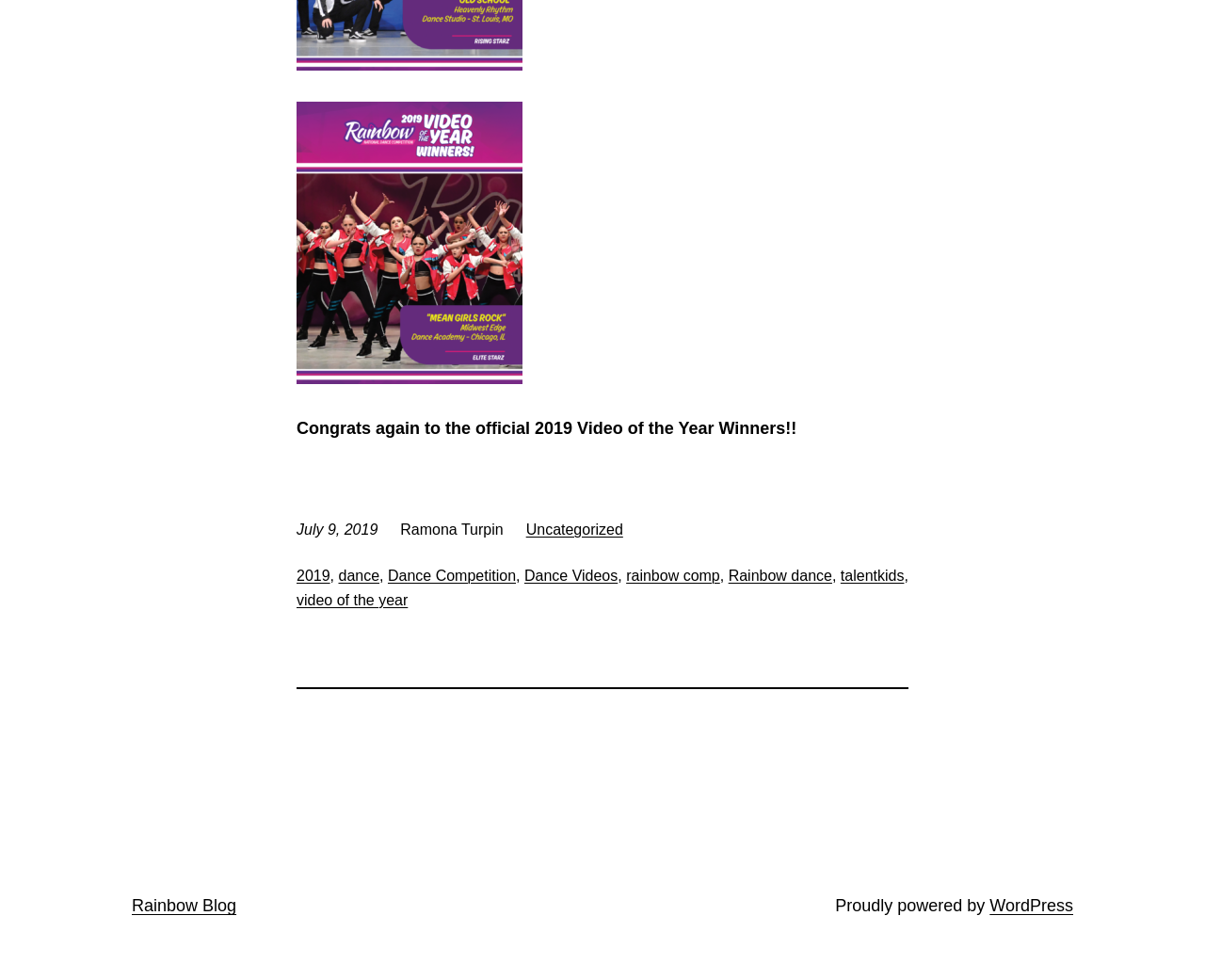Identify the bounding box coordinates for the region of the element that should be clicked to carry out the instruction: "Visit the Dance Competition page". The bounding box coordinates should be four float numbers between 0 and 1, i.e., [left, top, right, bottom].

[0.322, 0.58, 0.428, 0.596]